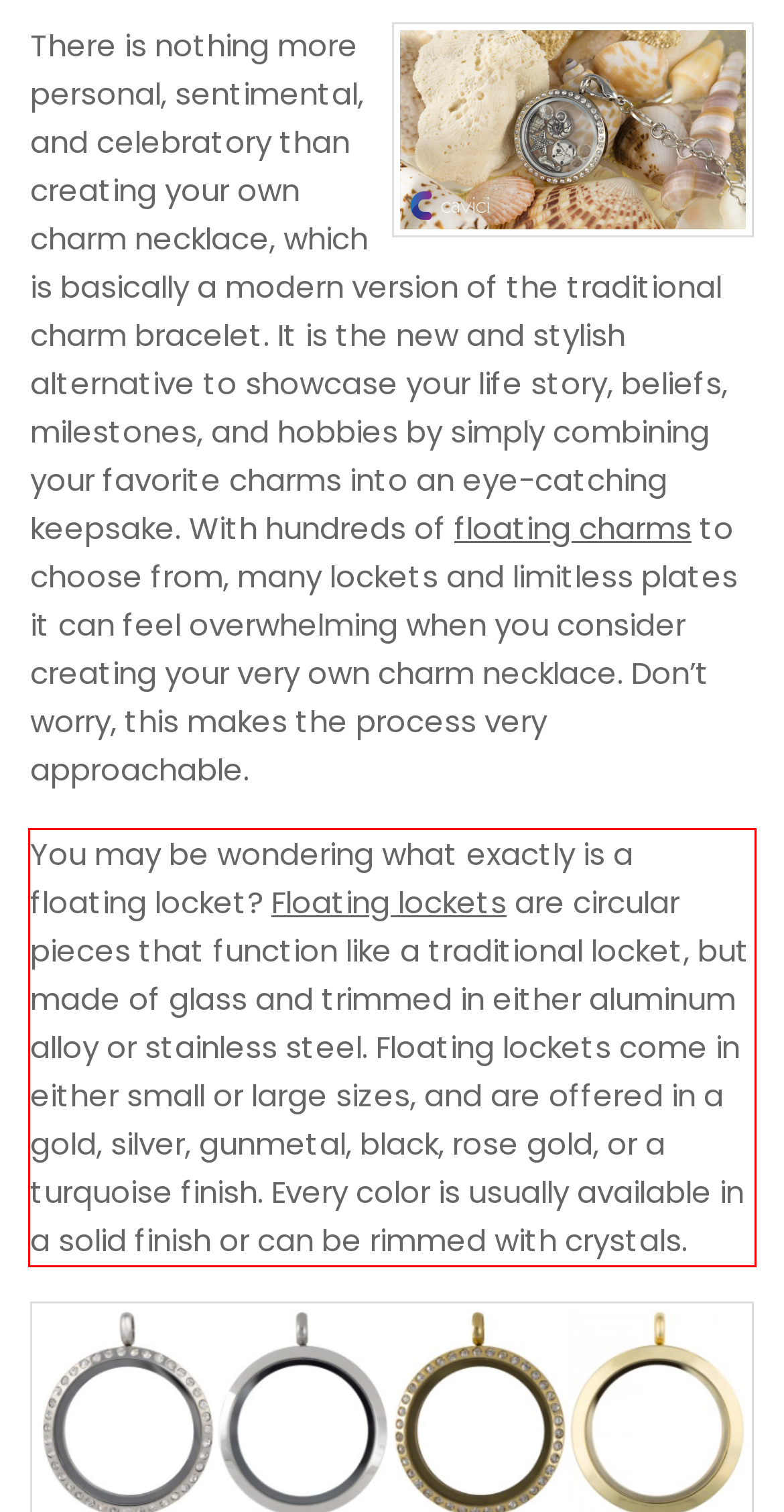Review the screenshot of the webpage and recognize the text inside the red rectangle bounding box. Provide the extracted text content.

You may be wondering what exactly is a floating locket? Floating lockets are circular pieces that function like a traditional locket, but made of glass and trimmed in either aluminum alloy or stainless steel. Floating lockets come in either small or large sizes, and are offered in a gold, silver, gunmetal, black, rose gold, or a turquoise finish. Every color is usually available in a solid finish or can be rimmed with crystals.